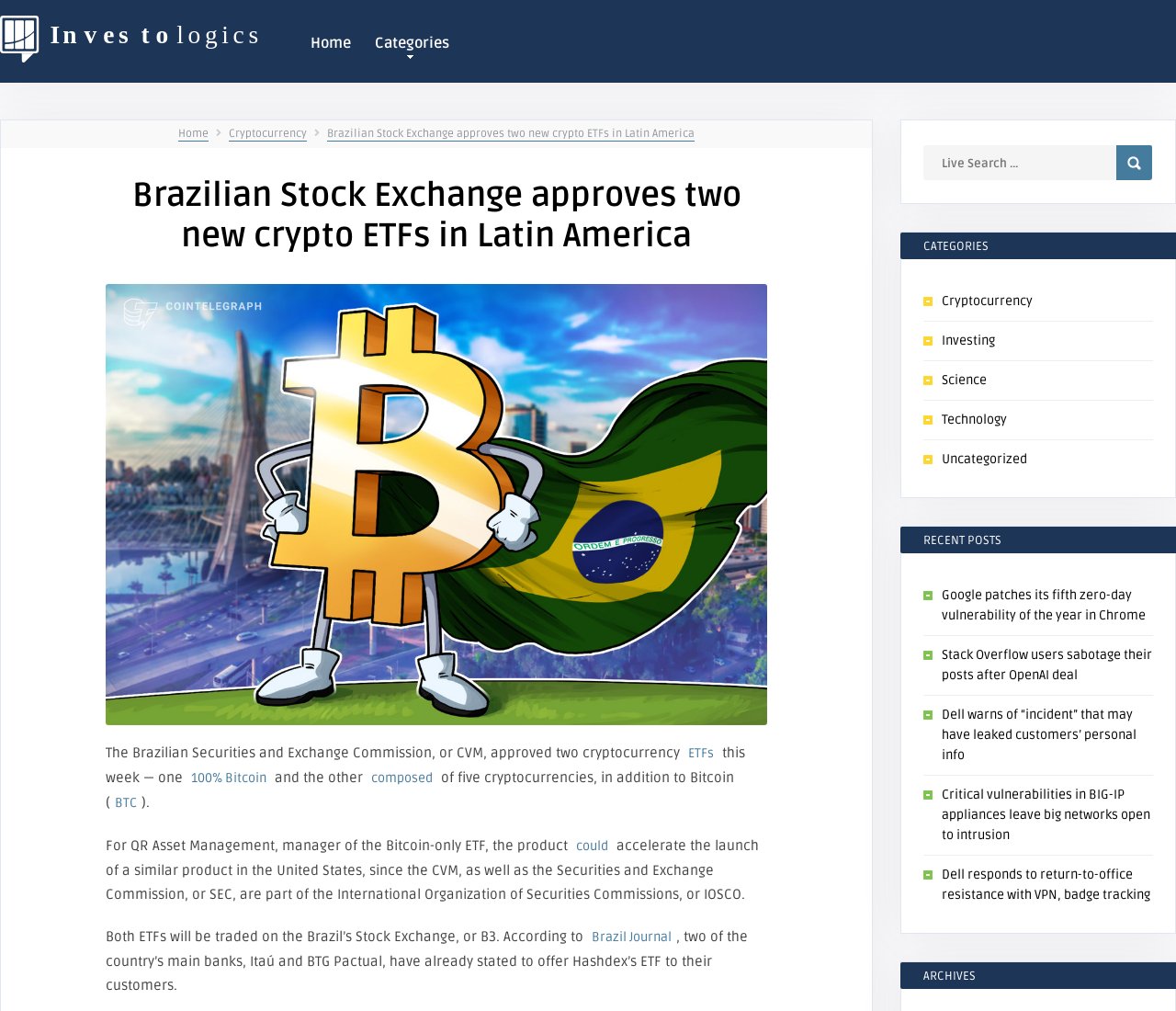Provide a single word or phrase to answer the given question: 
What is the name of the stock exchange where the ETFs will be traded?

B3